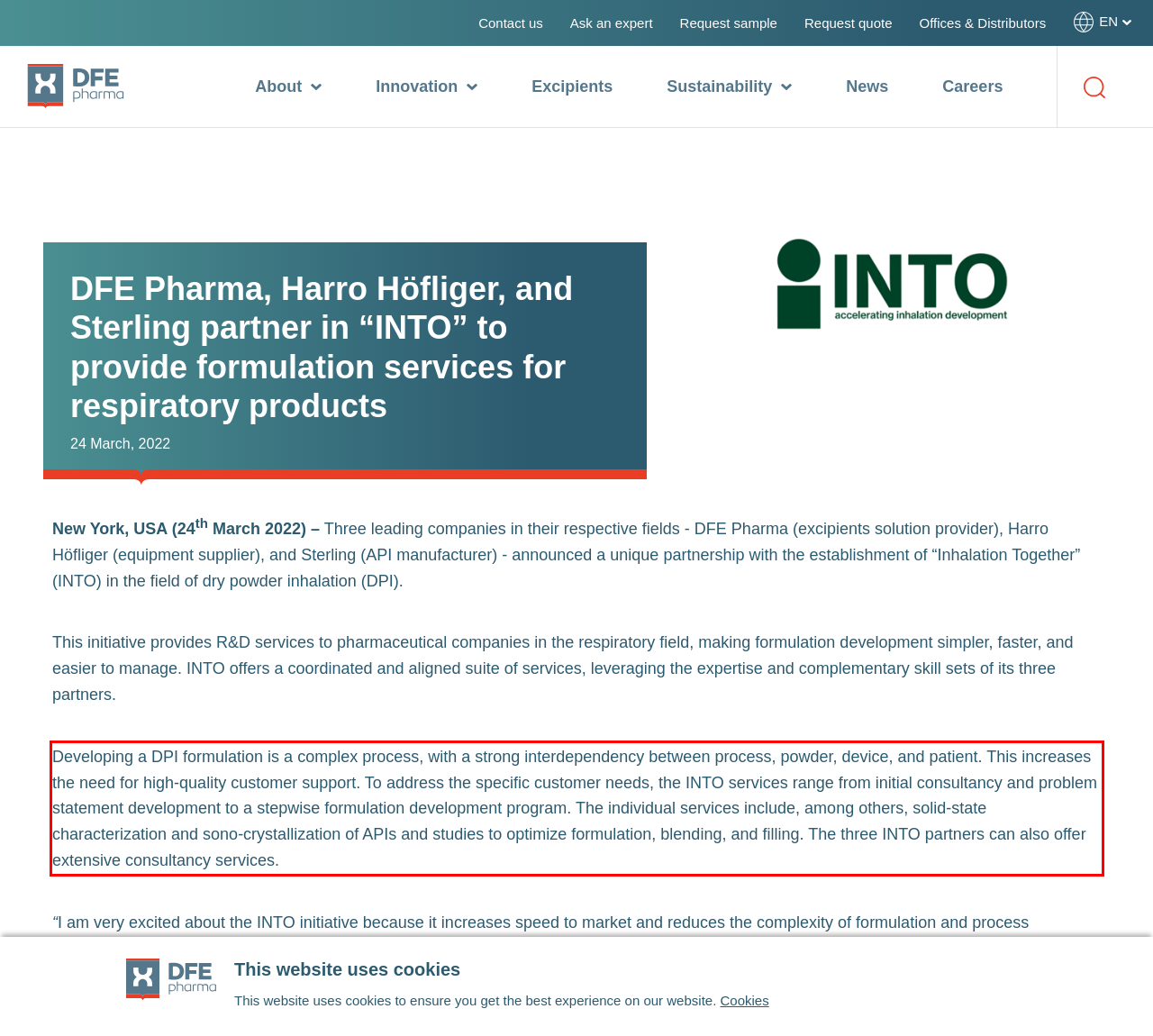Analyze the screenshot of the webpage that features a red bounding box and recognize the text content enclosed within this red bounding box.

Developing a DPI formulation is a complex process, with a strong interdependency between process, powder, device, and patient. This increases the need for high-quality customer support. To address the specific customer needs, the INTO services range from initial consultancy and problem statement development to a stepwise formulation development program. The individual services include, among others, solid-state characterization and sono-crystallization of APIs and studies to optimize formulation, blending, and filling. The three INTO partners can also offer extensive consultancy services.